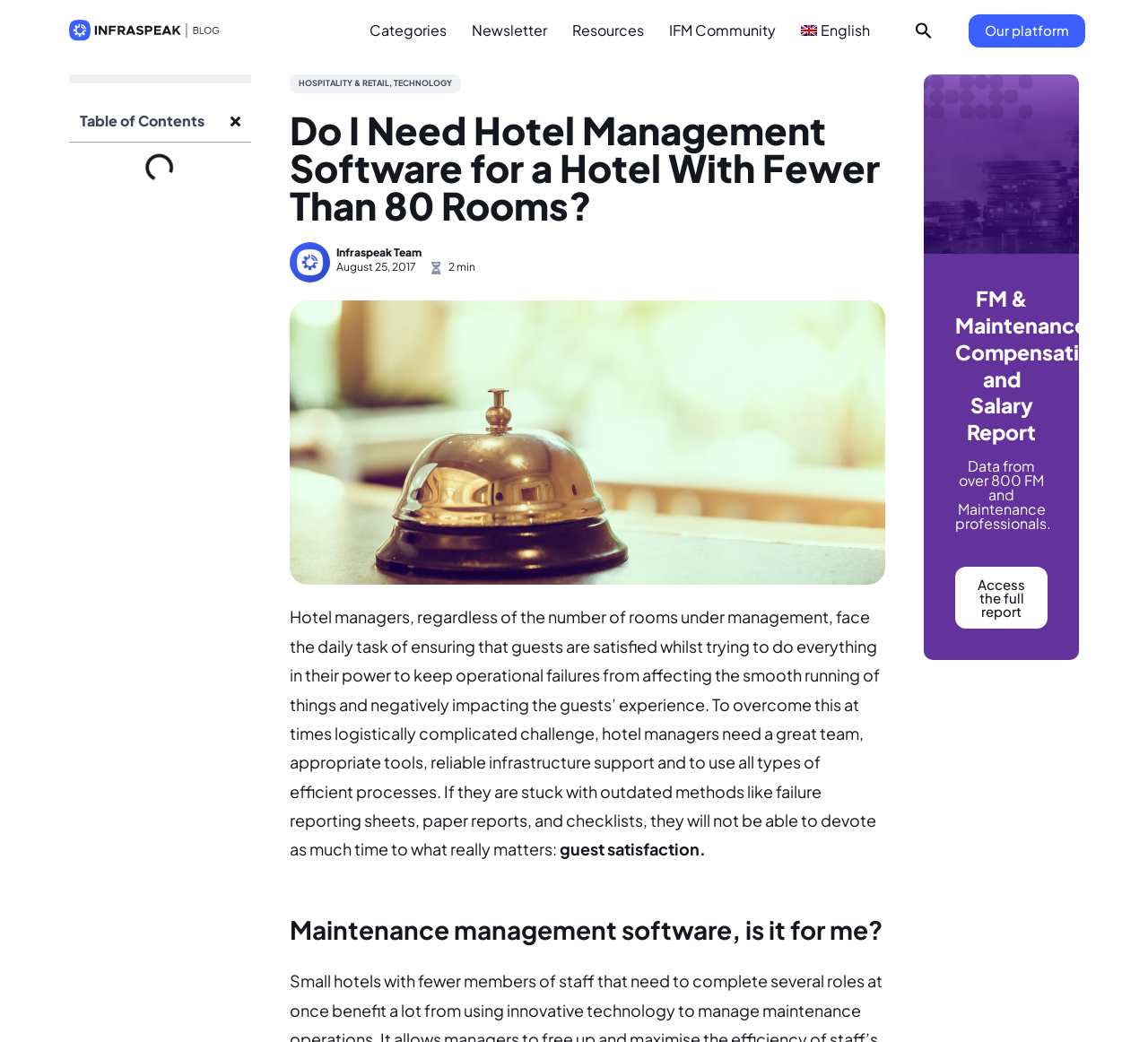Determine the bounding box coordinates of the element's region needed to click to follow the instruction: "Access the full 'FM & Maintenance Compensation and Salary Report'". Provide these coordinates as four float numbers between 0 and 1, formatted as [left, top, right, bottom].

[0.832, 0.544, 0.913, 0.603]